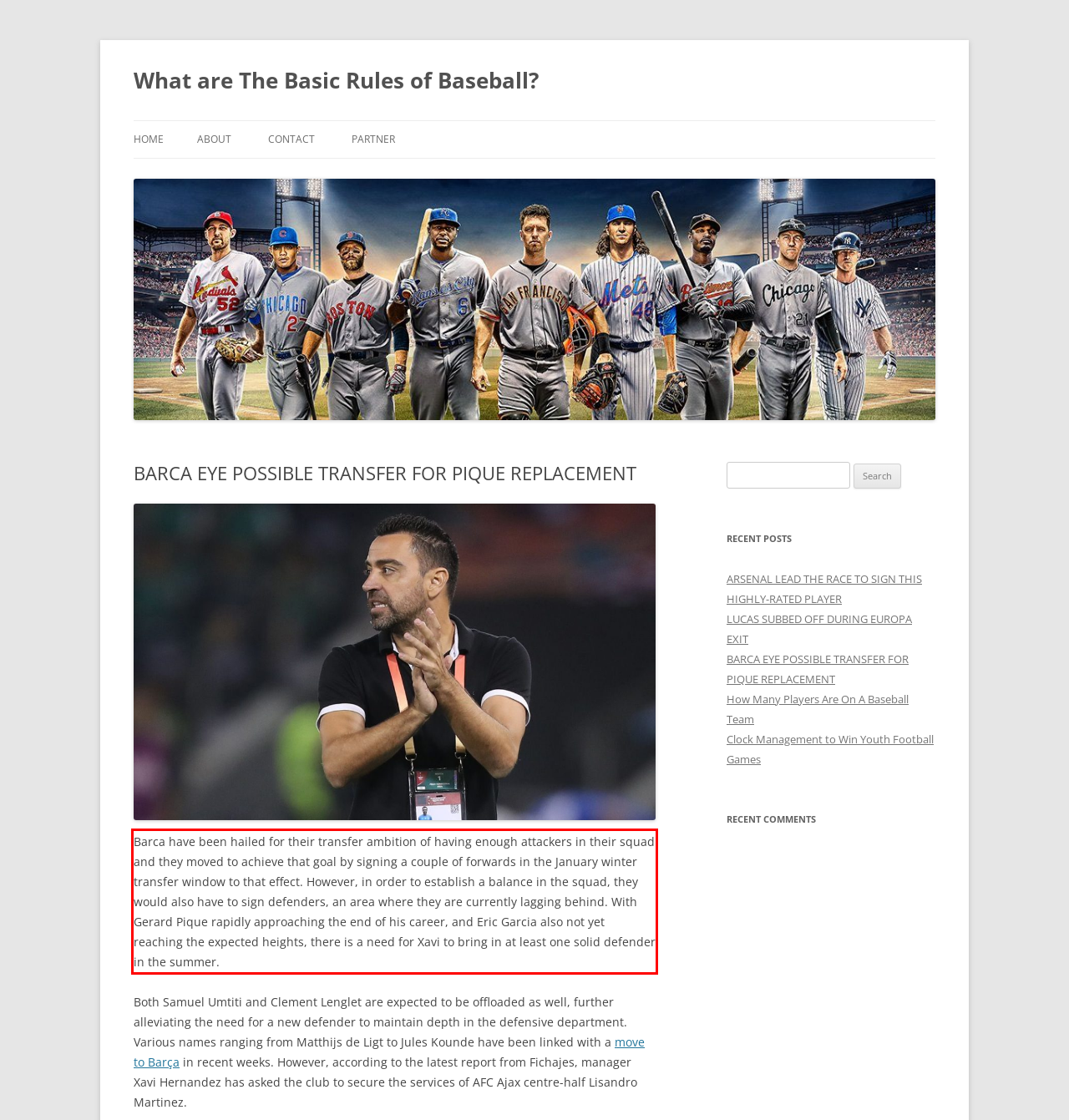You have a screenshot of a webpage with a red bounding box. Use OCR to generate the text contained within this red rectangle.

Barca have been hailed for their transfer ambition of having enough attackers in their squad and they moved to achieve that goal by signing a couple of forwards in the January winter transfer window to that effect. However, in order to establish a balance in the squad, they would also have to sign defenders, an area where they are currently lagging behind. With Gerard Pique rapidly approaching the end of his career, and Eric Garcia also not yet reaching the expected heights, there is a need for Xavi to bring in at least one solid defender in the summer.